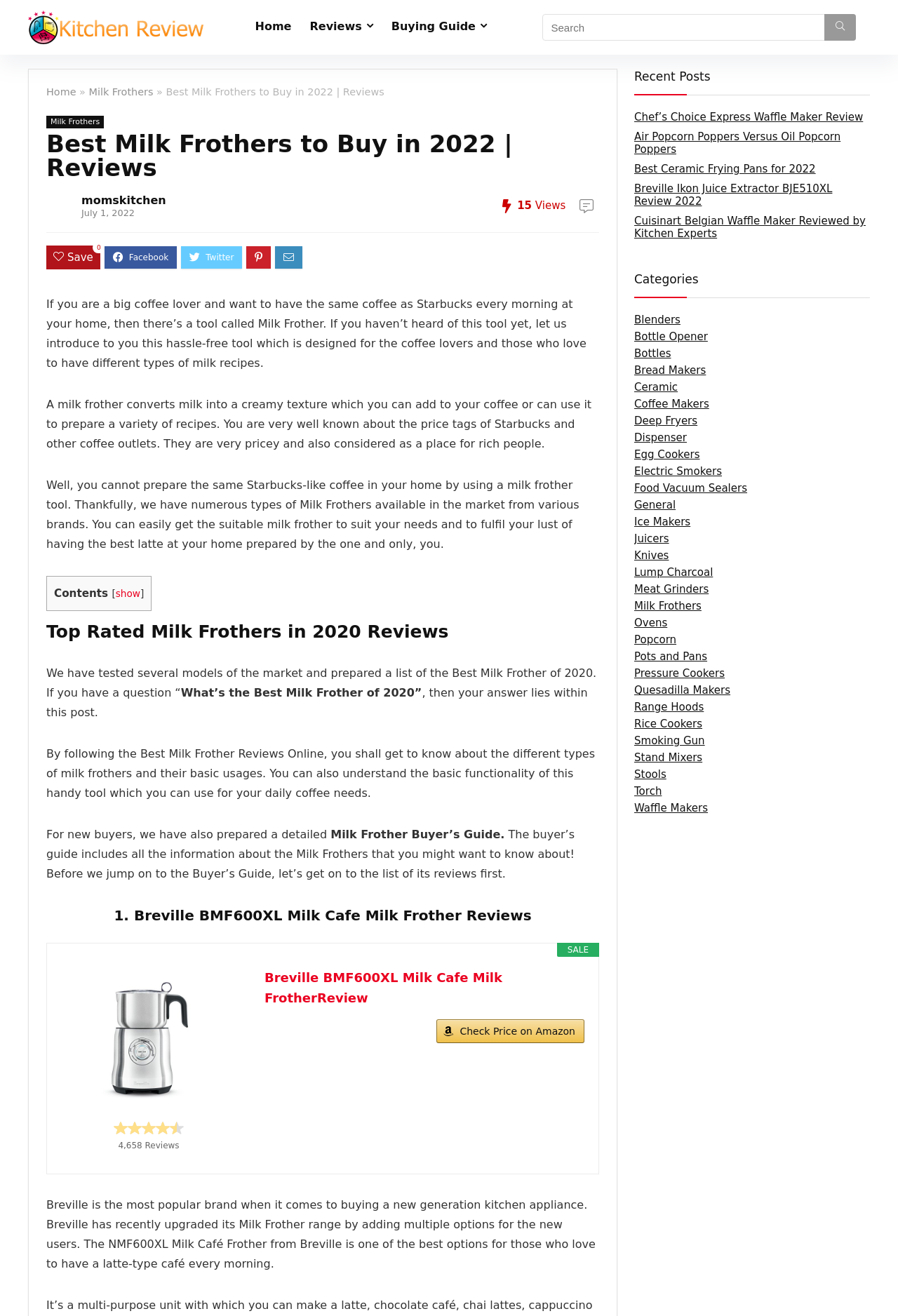Write an extensive caption that covers every aspect of the webpage.

This webpage is a review website focused on kitchen appliances, specifically milk frothers. The page is titled "Best Milk Frothers to Buy in 2022 | Reviews - Kitchen Review". At the top, there is a navigation bar with links to "Home", "Reviews", and "Buying Guide". Next to the navigation bar, there is a search bar with a search button.

Below the navigation bar, there is a brief introduction to milk frothers, explaining what they are and their benefits. The introduction is followed by a table of contents with links to different sections of the page.

The main content of the page is a review of the top-rated milk frothers in 2022. The review is divided into sections, each featuring a different milk frother model. Each section includes a brief description of the product, its features, and a link to read more reviews on Amazon.

On the right side of the page, there is a sidebar with links to recent posts, categories, and tags related to kitchen appliances. The categories include blenders, coffee makers, deep fryers, and more. The tags are specific keywords related to kitchen appliances.

At the bottom of the page, there is a complementary section with links to more reviews and articles related to kitchen appliances.